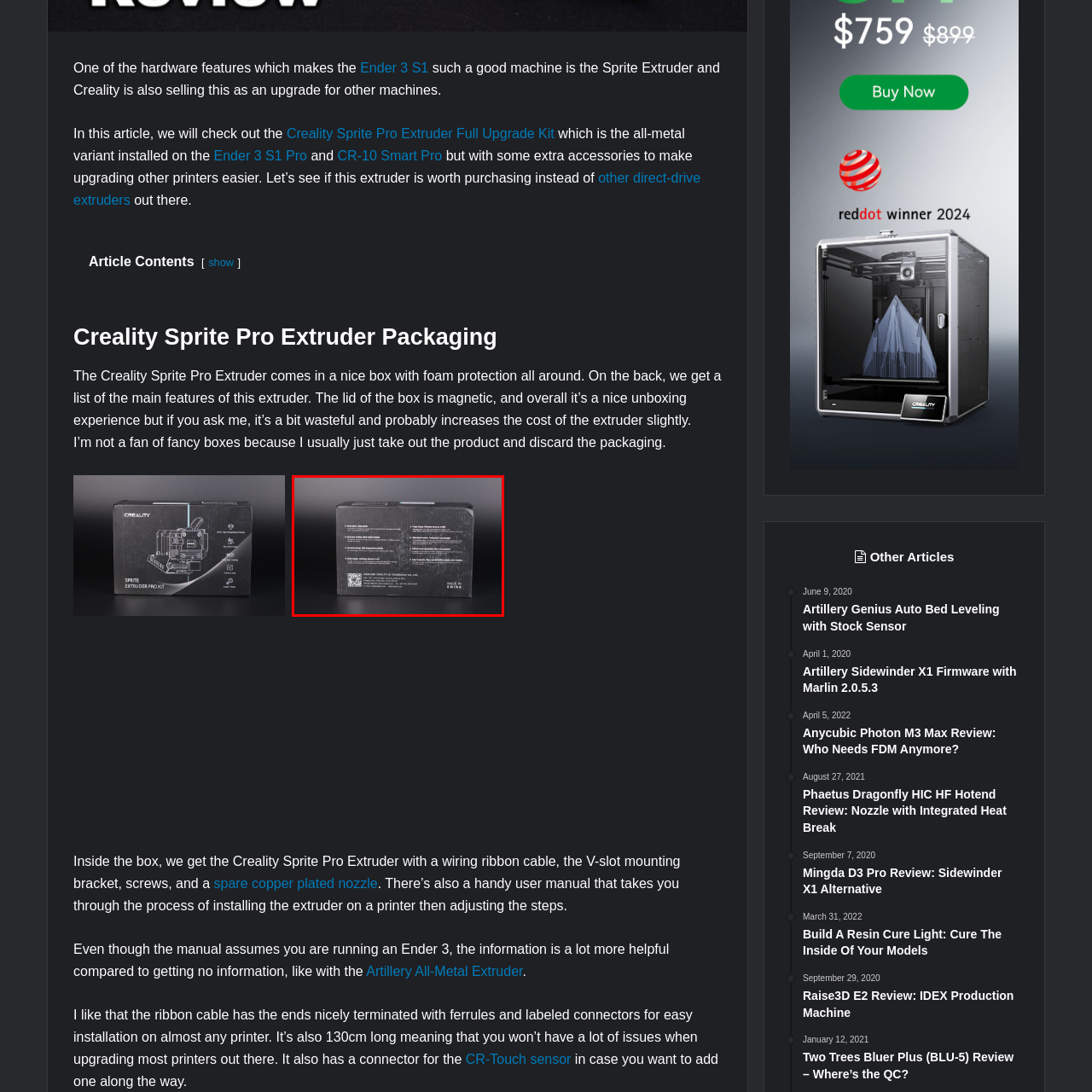What type of product is being showcased? Check the image surrounded by the red bounding box and reply with a single word or a short phrase.

Creality Sprite Pro Extruder